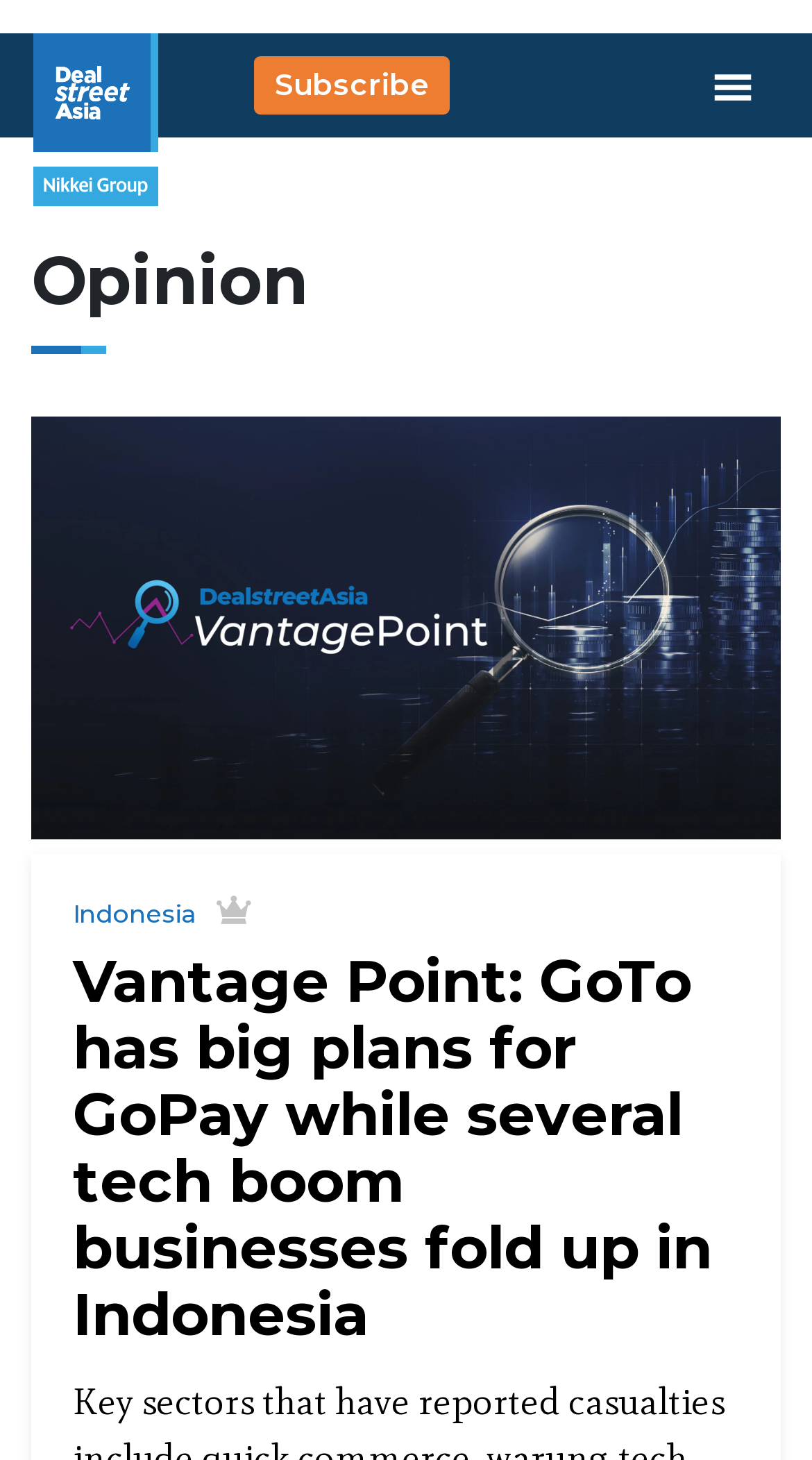Locate and provide the bounding box coordinates for the HTML element that matches this description: "parent_node: Indonesia".

[0.038, 0.286, 0.962, 0.585]